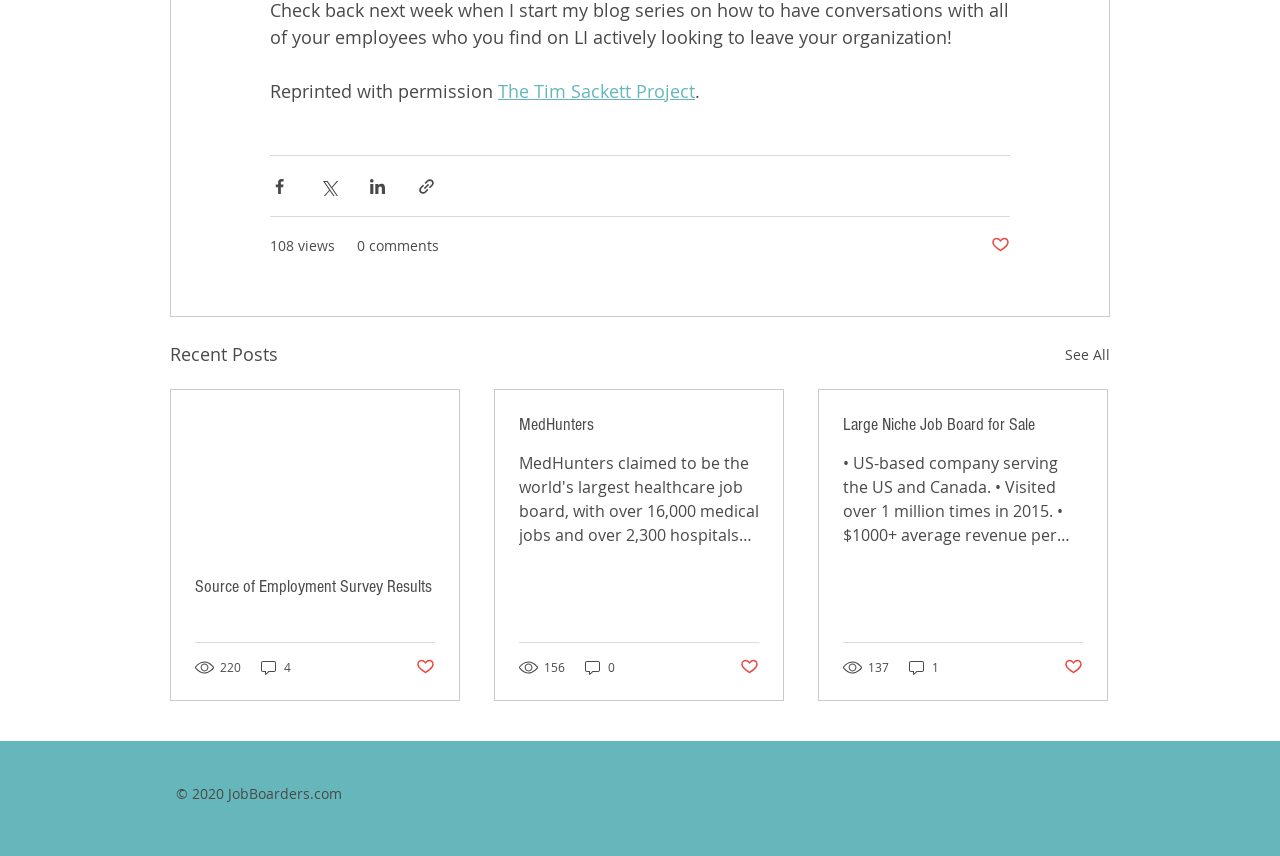Answer the question below with a single word or a brief phrase: 
How many views does the first article have?

220 views